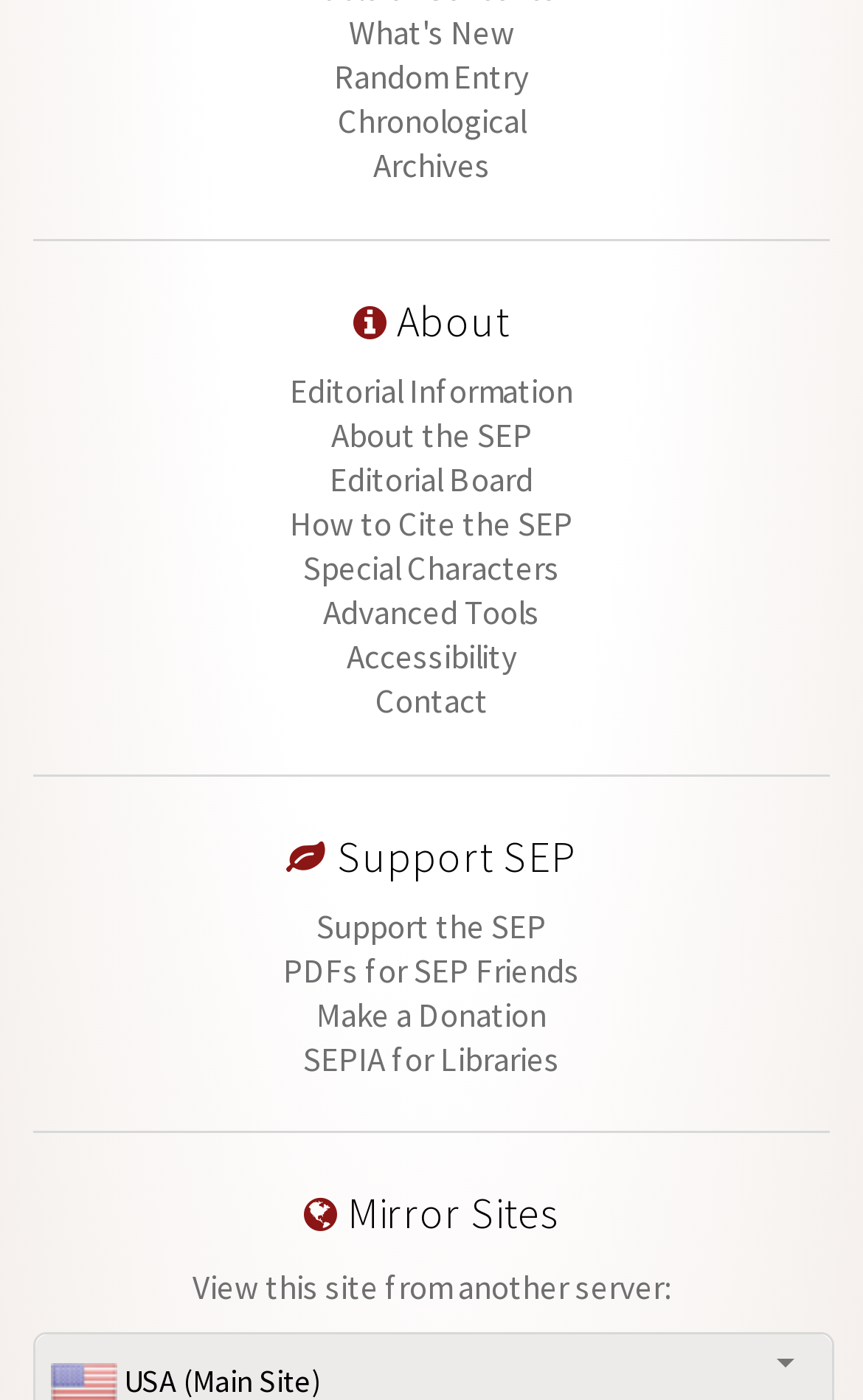Respond to the question below with a concise word or phrase:
What is the last menu item under 'Support SEP'?

SEPIA for Libraries